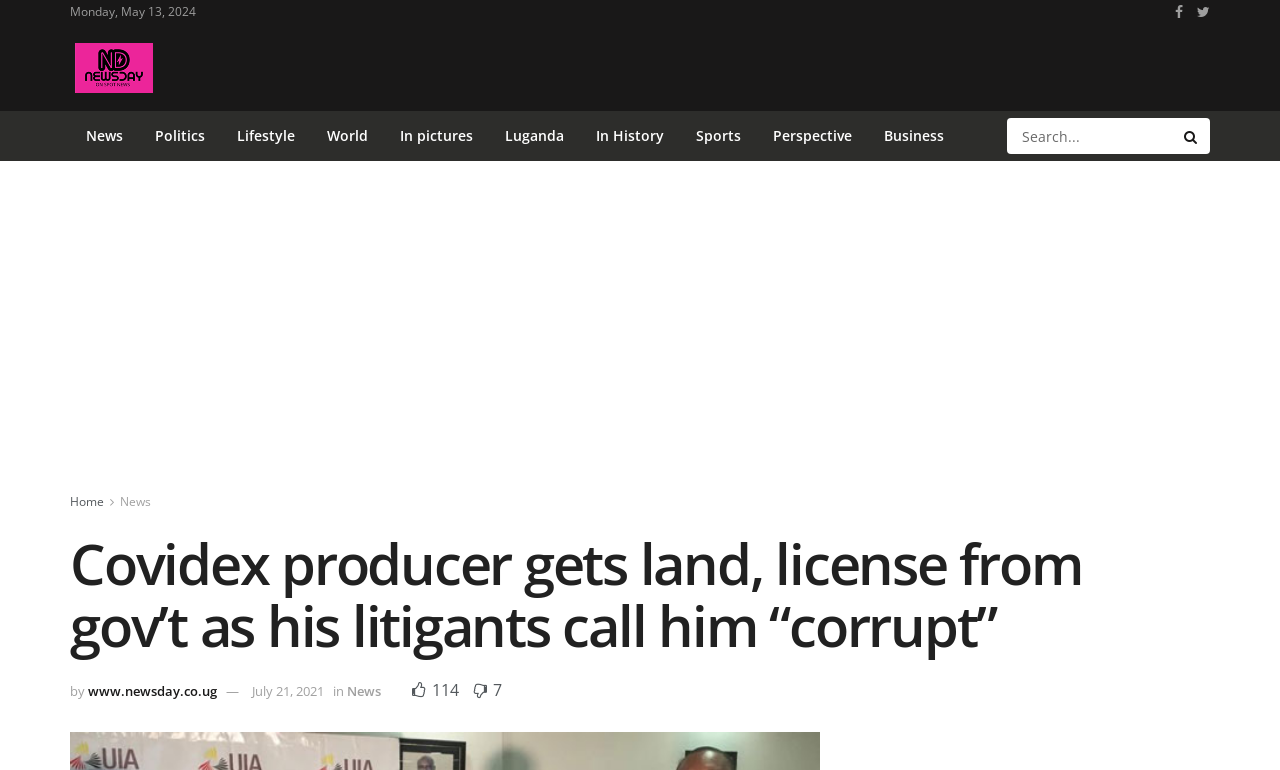Mark the bounding box of the element that matches the following description: "July 21, 2021".

[0.197, 0.886, 0.253, 0.909]